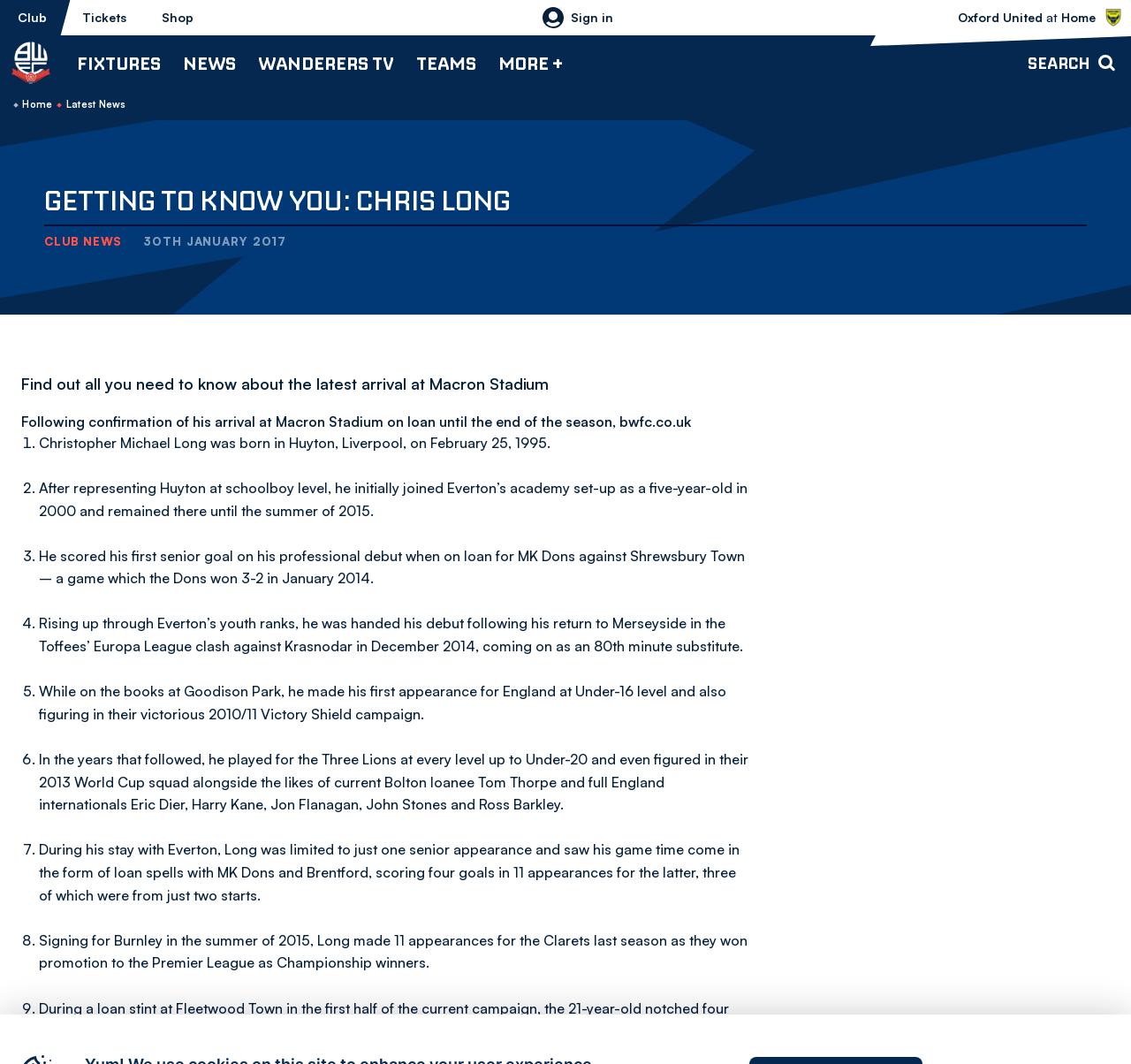What is the main title displayed on this webpage?

GETTING TO KNOW YOU: CHRIS LONG